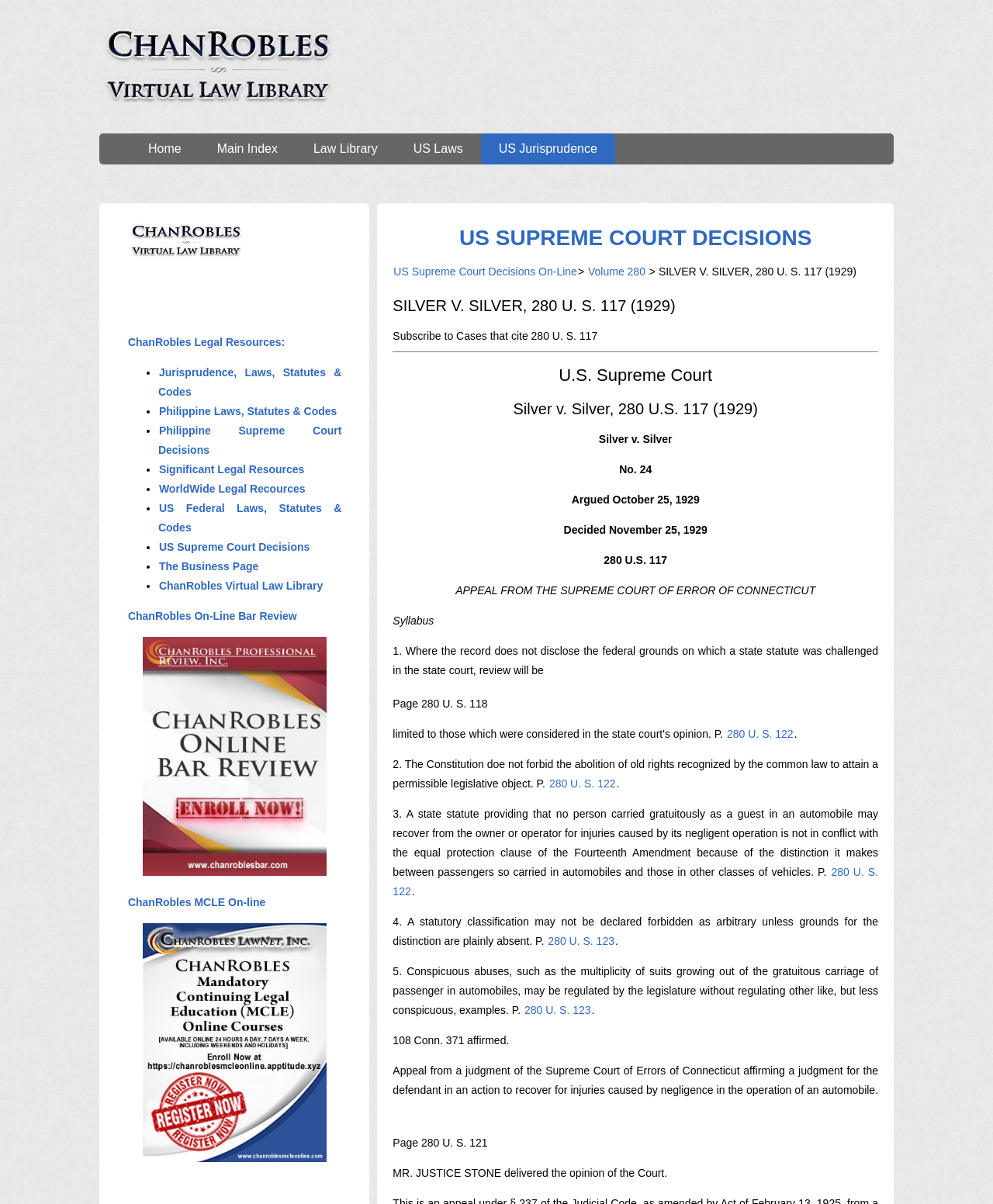Utilize the information from the image to answer the question in detail:
What is the link to the ChanRobles website?

The link to the ChanRobles website can be found at the bottom of the webpage, in the link 'chanrobles.com' which is located below the heading 'ChanRobles Legal Resources:'.